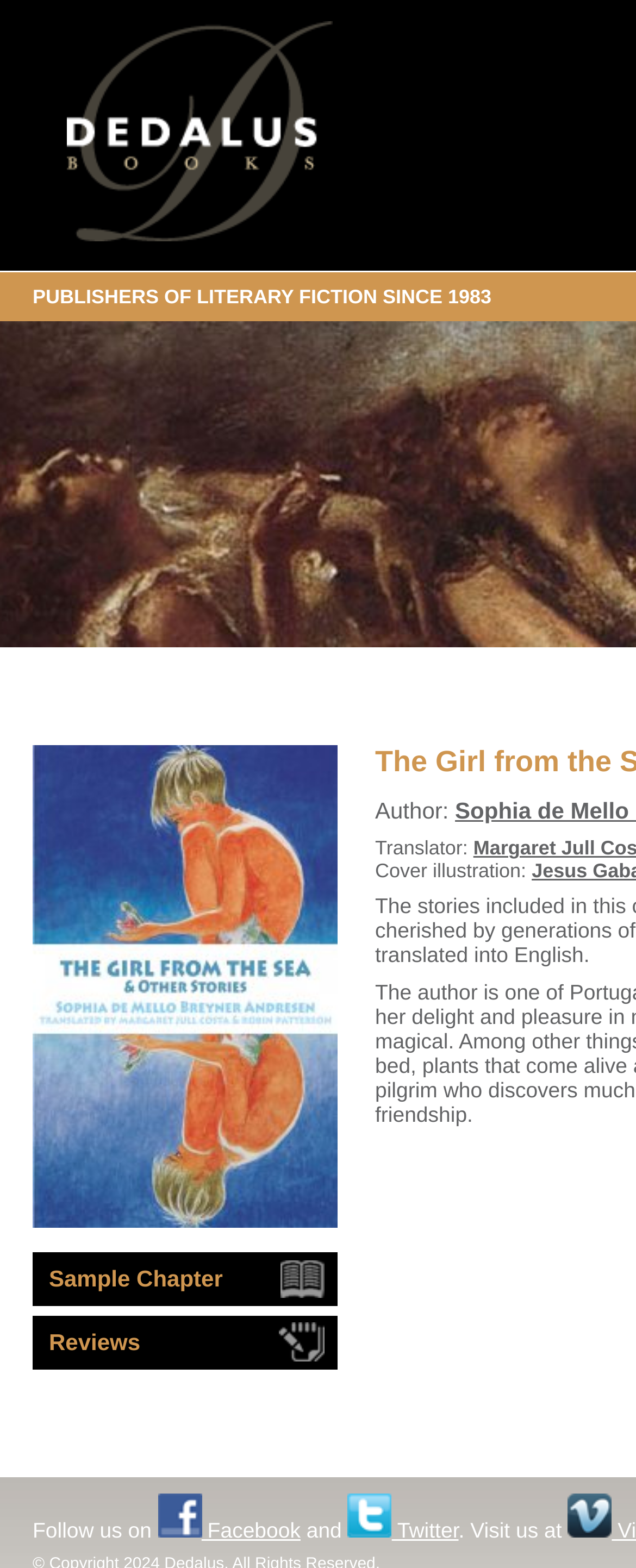What is the profession of Sophia de Mello Breyner Andresen?
Give a one-word or short-phrase answer derived from the screenshot.

Author